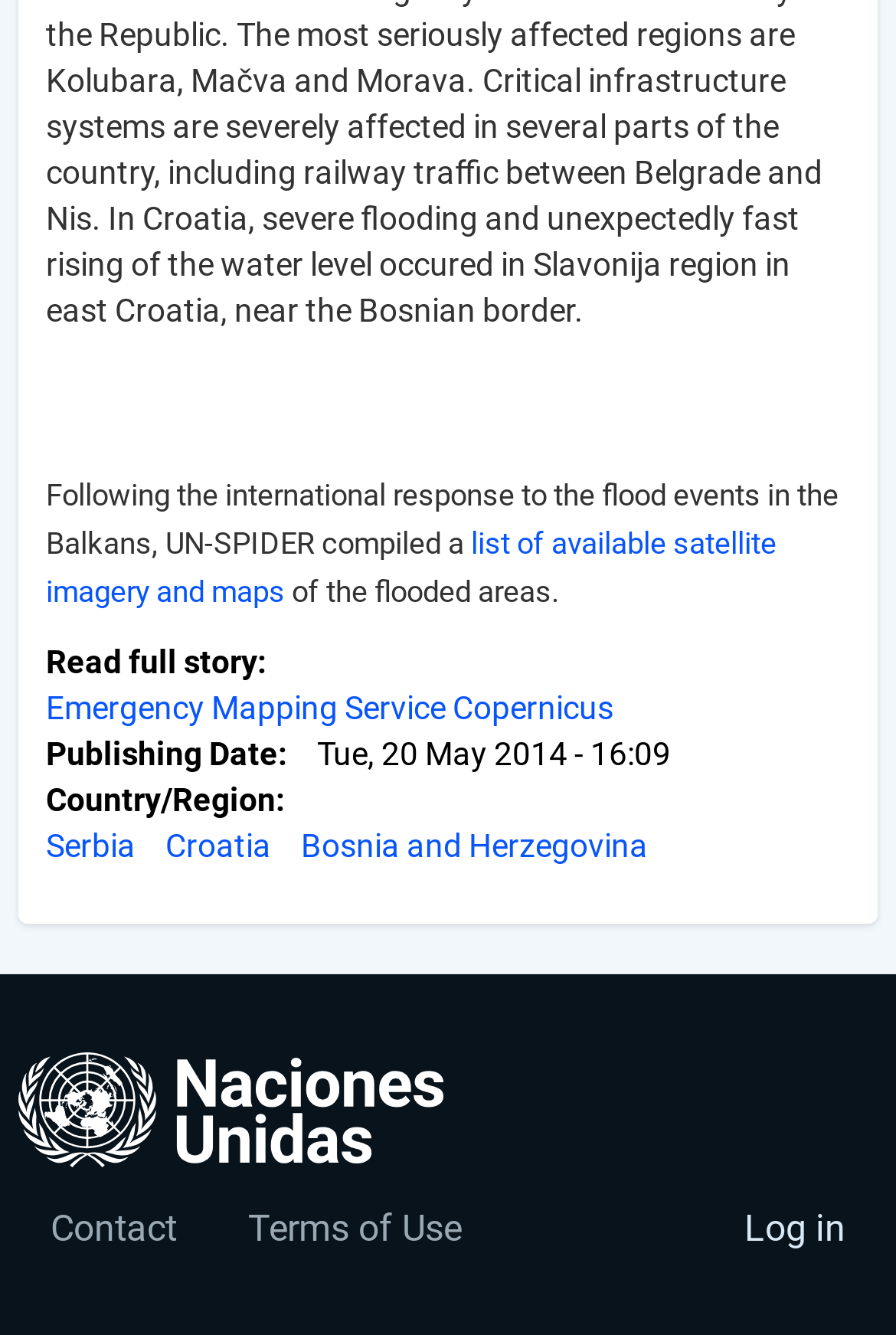Show the bounding box coordinates of the element that should be clicked to complete the task: "Read full story".

[0.051, 0.389, 0.287, 0.416]